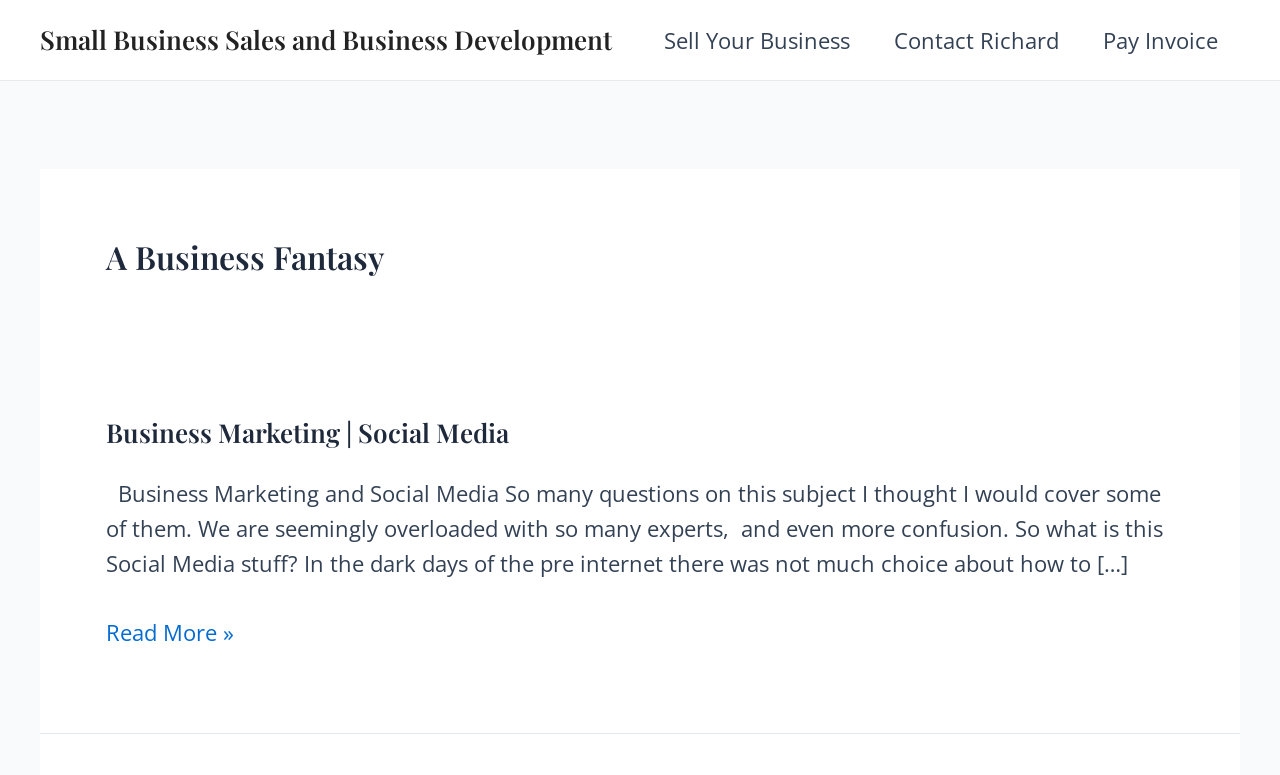Give a one-word or short phrase answer to this question: 
What is the position of the link 'Business Marketing | Social Media'?

Above the article